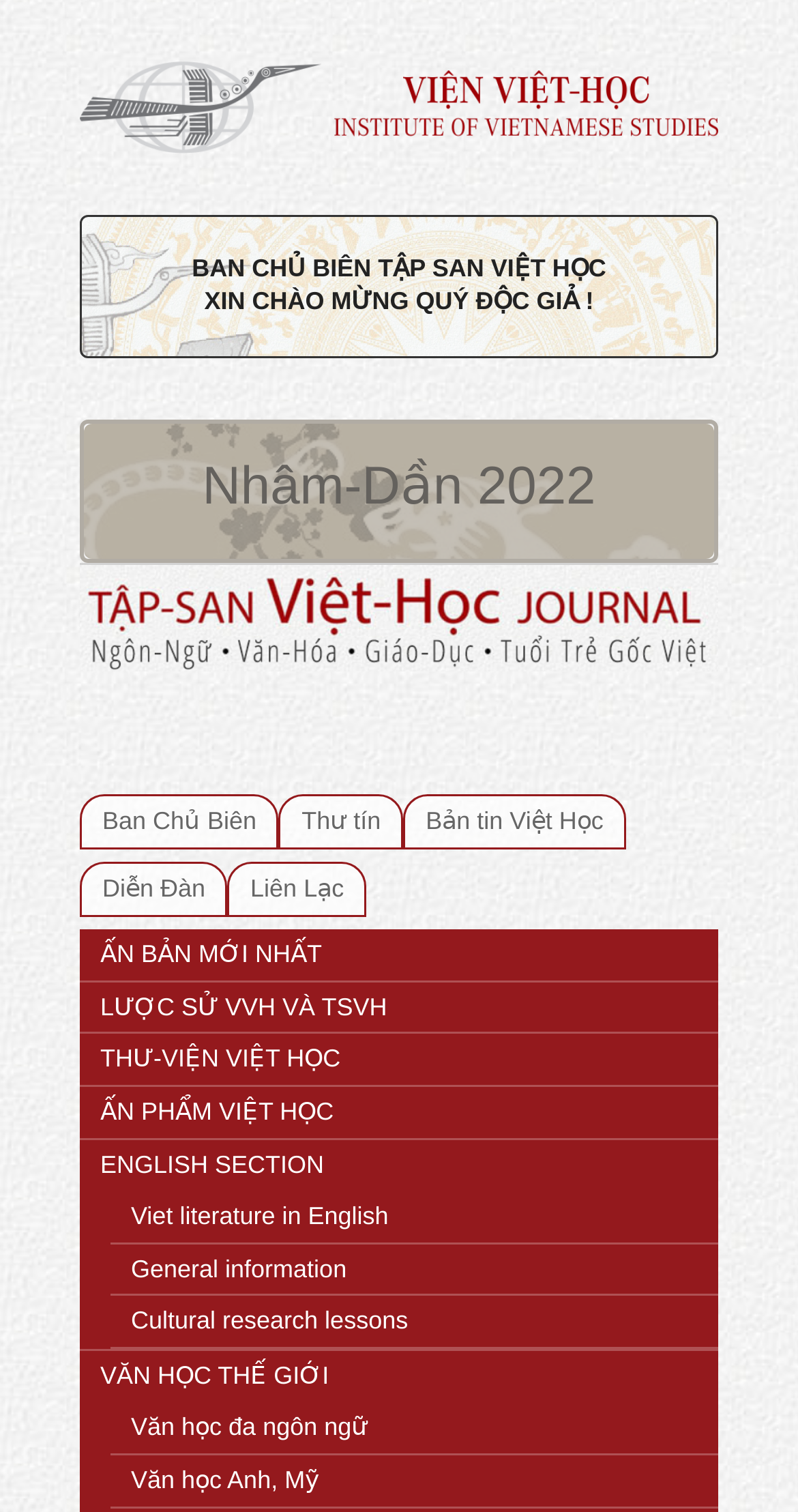Please answer the following question using a single word or phrase: 
What is the theme of the webpage?

Academic